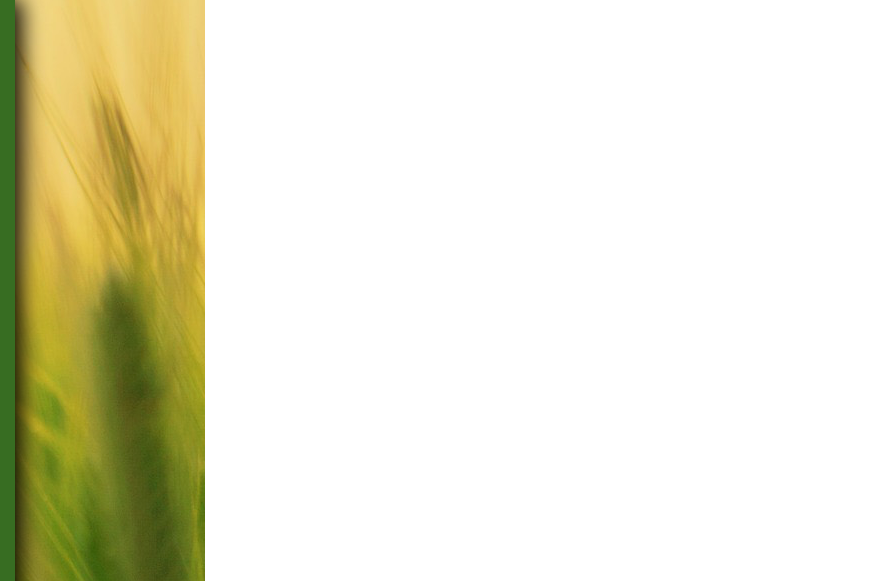Please provide a brief answer to the following inquiry using a single word or phrase:
What is the size of the stock farm in the Dordogne?

117-hectare